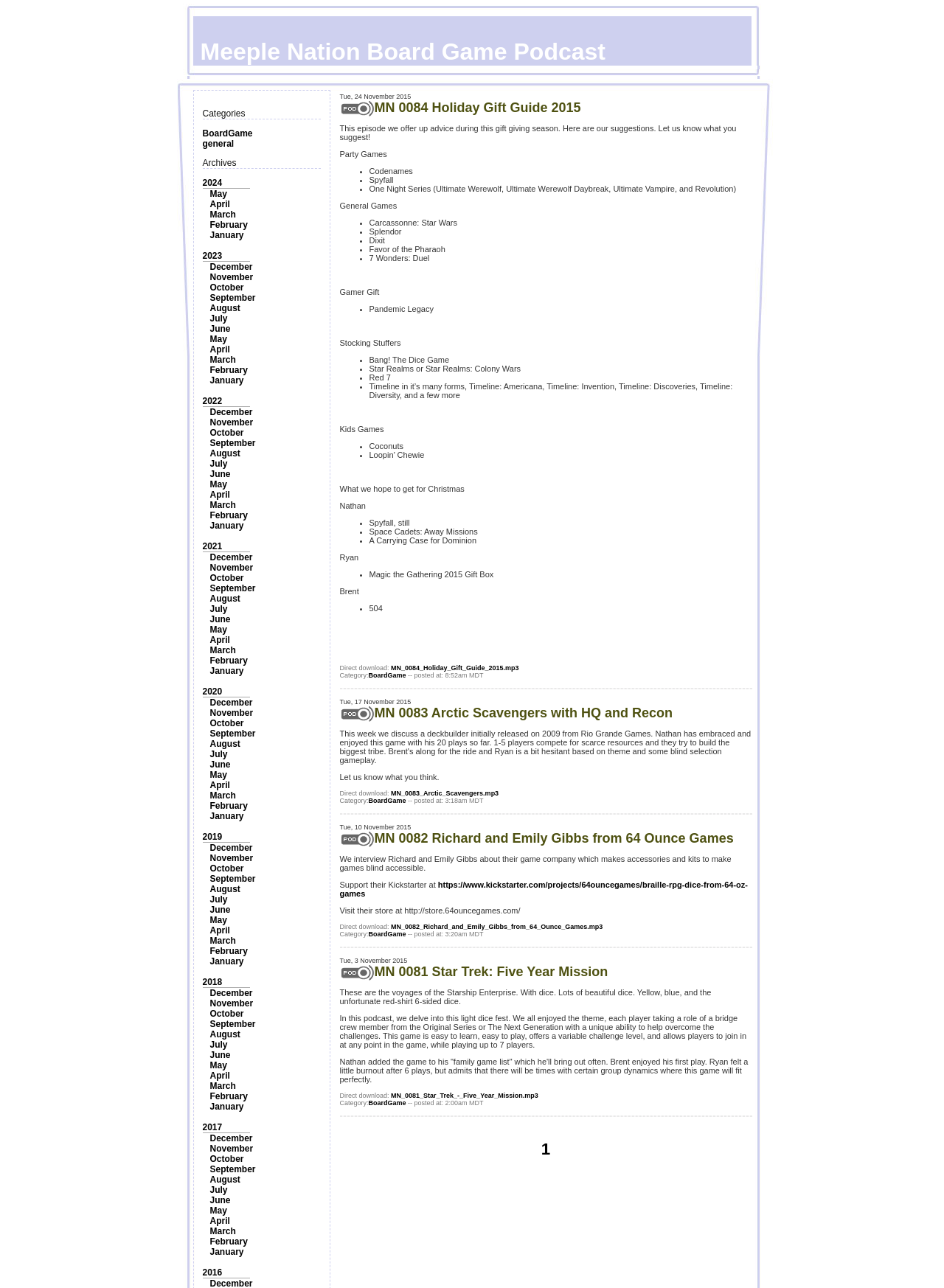What is the category above the archives?
Answer the question based on the image using a single word or a brief phrase.

BoardGame